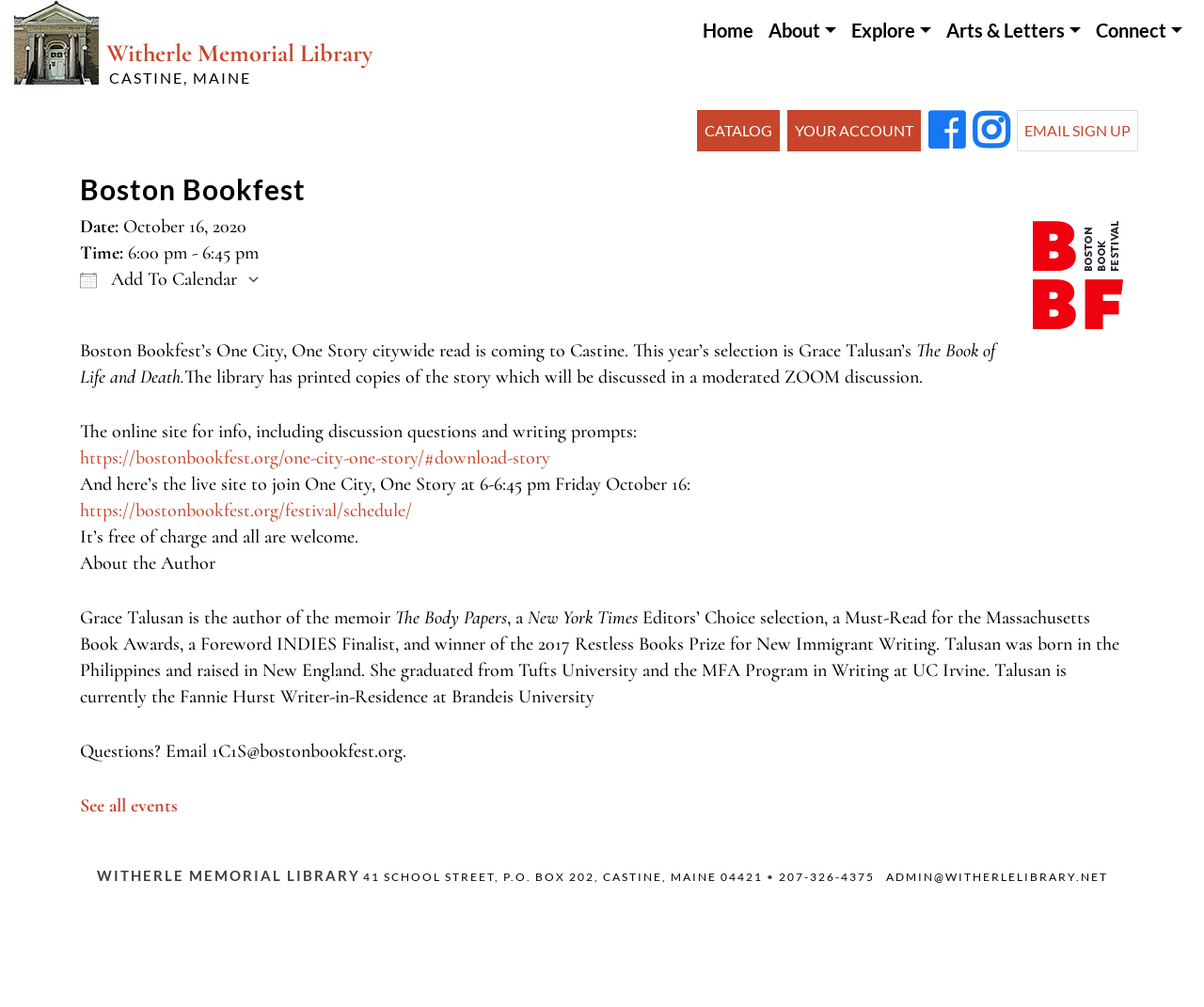Please mark the clickable region by giving the bounding box coordinates needed to complete this instruction: "Click the 'Add To Calendar' button".

[0.066, 0.264, 0.228, 0.29]